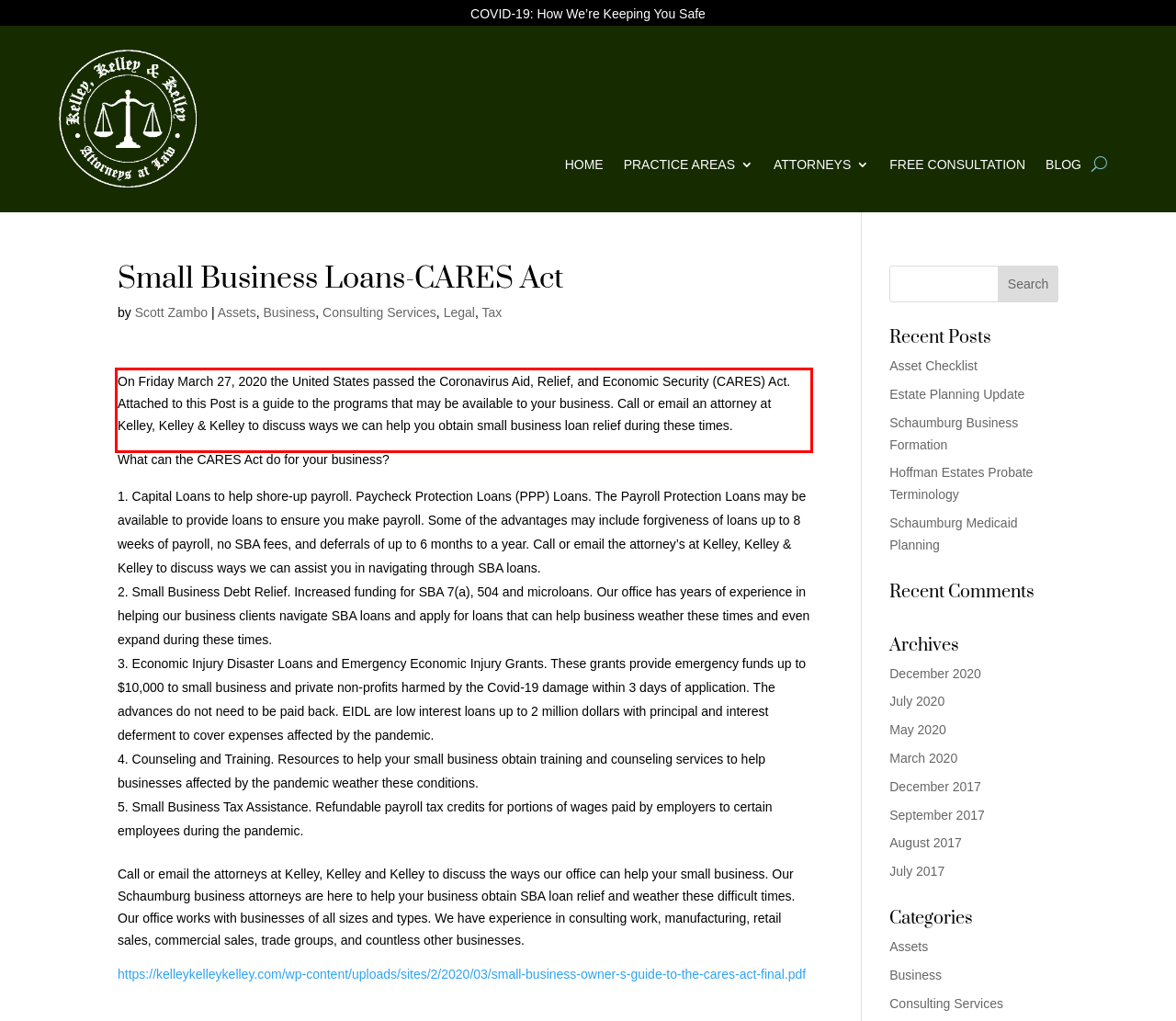Please identify the text within the red rectangular bounding box in the provided webpage screenshot.

On Friday March 27, 2020 the United States passed the Coronavirus Aid, Relief, and Economic Security (CARES) Act. Attached to this Post is a guide to the programs that may be available to your business. Call or email an attorney at Kelley, Kelley & Kelley to discuss ways we can help you obtain small business loan relief during these times.